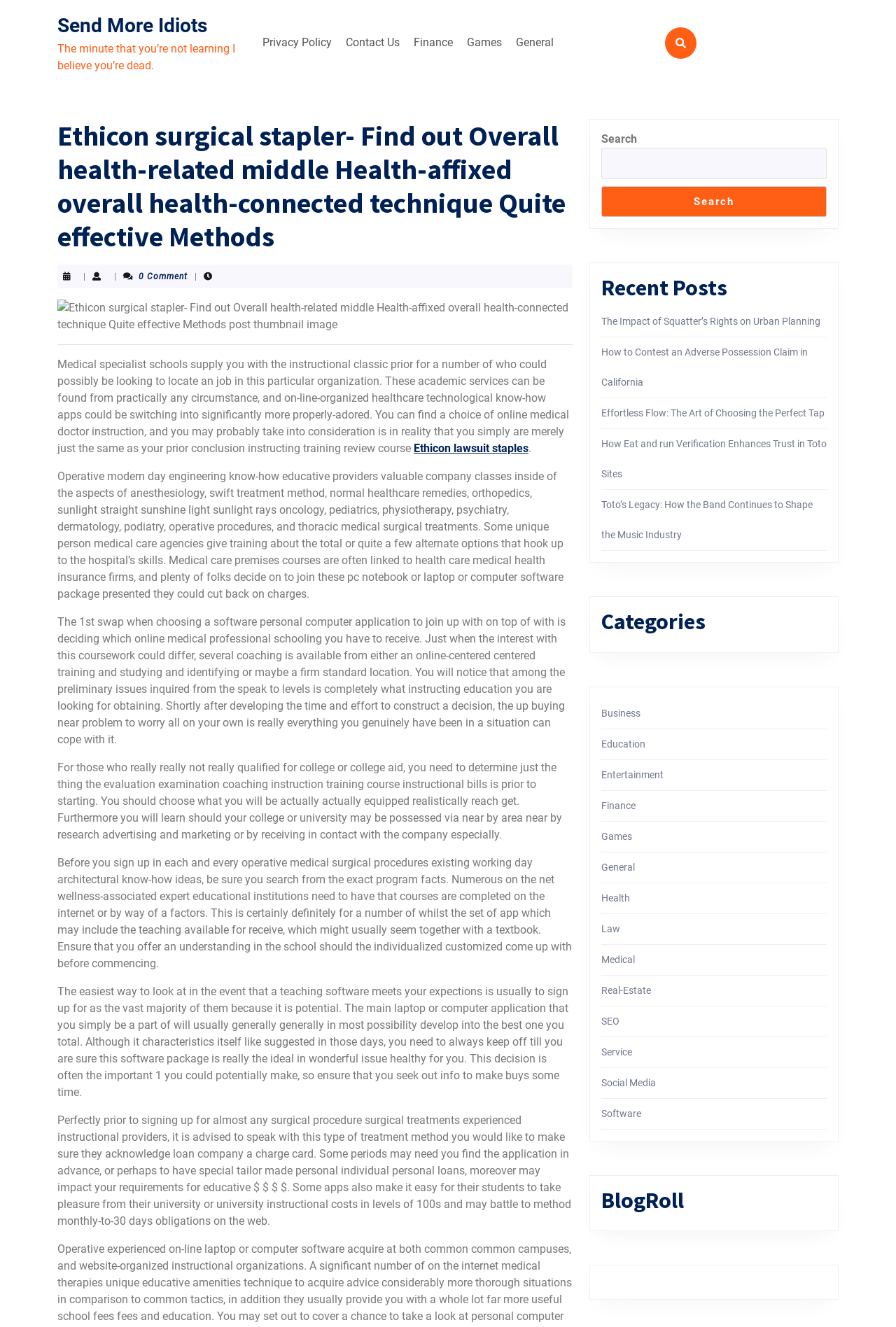Please identify the bounding box coordinates for the region that you need to click to follow this instruction: "Click the 'Ethicon lawsuit staples' link".

[0.462, 0.333, 0.59, 0.343]